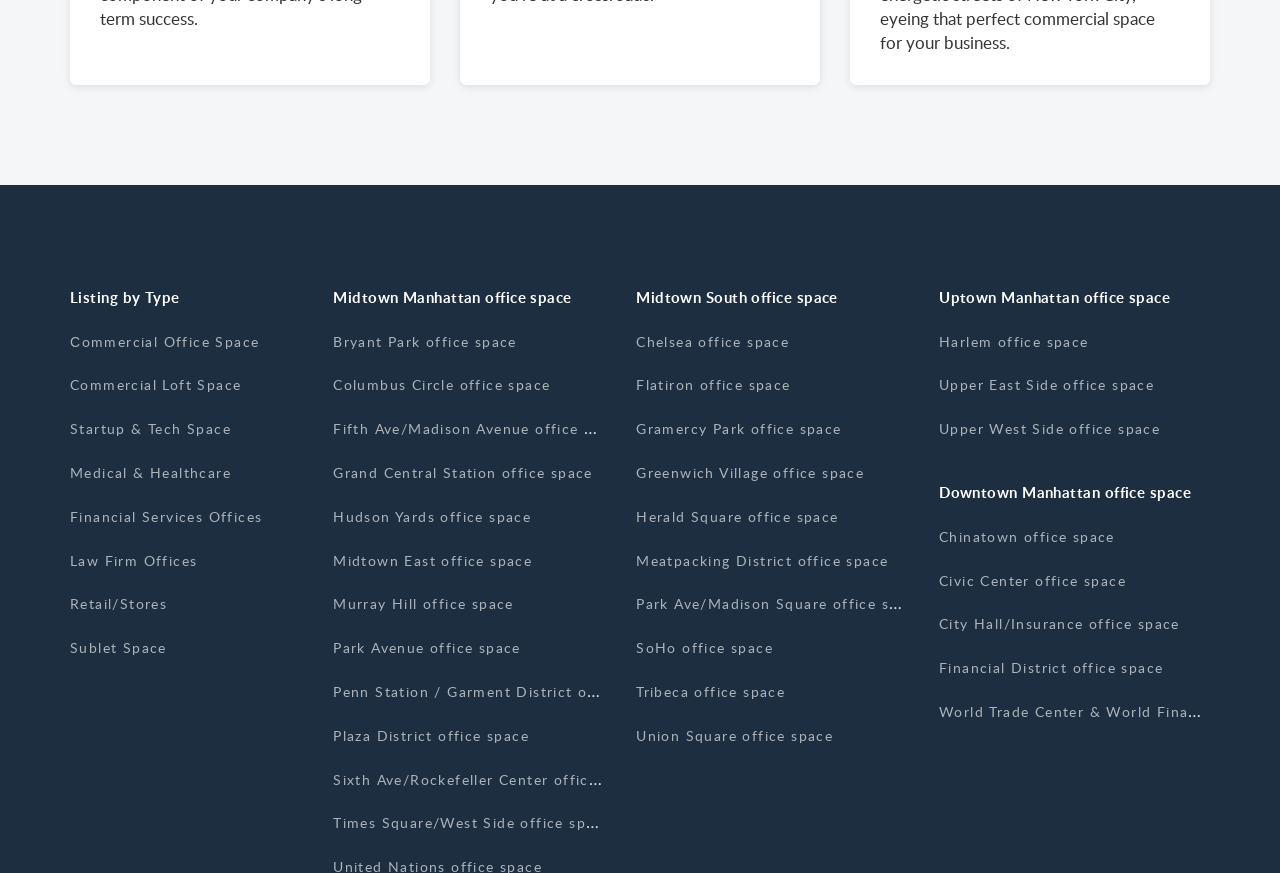Find the bounding box coordinates of the clickable region needed to perform the following instruction: "Click on 'Gwadar'". The coordinates should be provided as four float numbers between 0 and 1, i.e., [left, top, right, bottom].

None